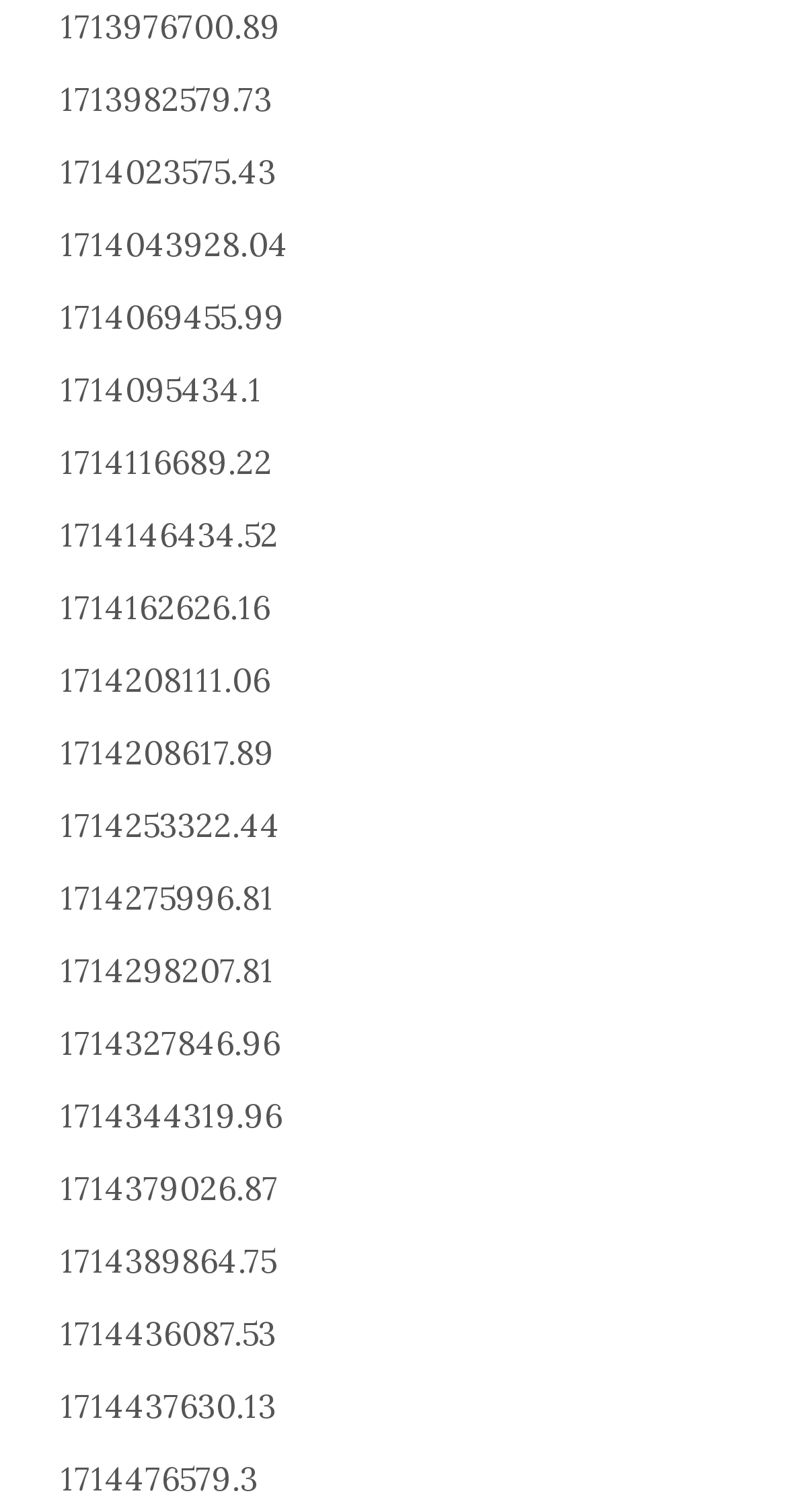Pinpoint the bounding box coordinates of the clickable area necessary to execute the following instruction: "visit the second link". The coordinates should be given as four float numbers between 0 and 1, namely [left, top, right, bottom].

[0.077, 0.052, 0.346, 0.079]